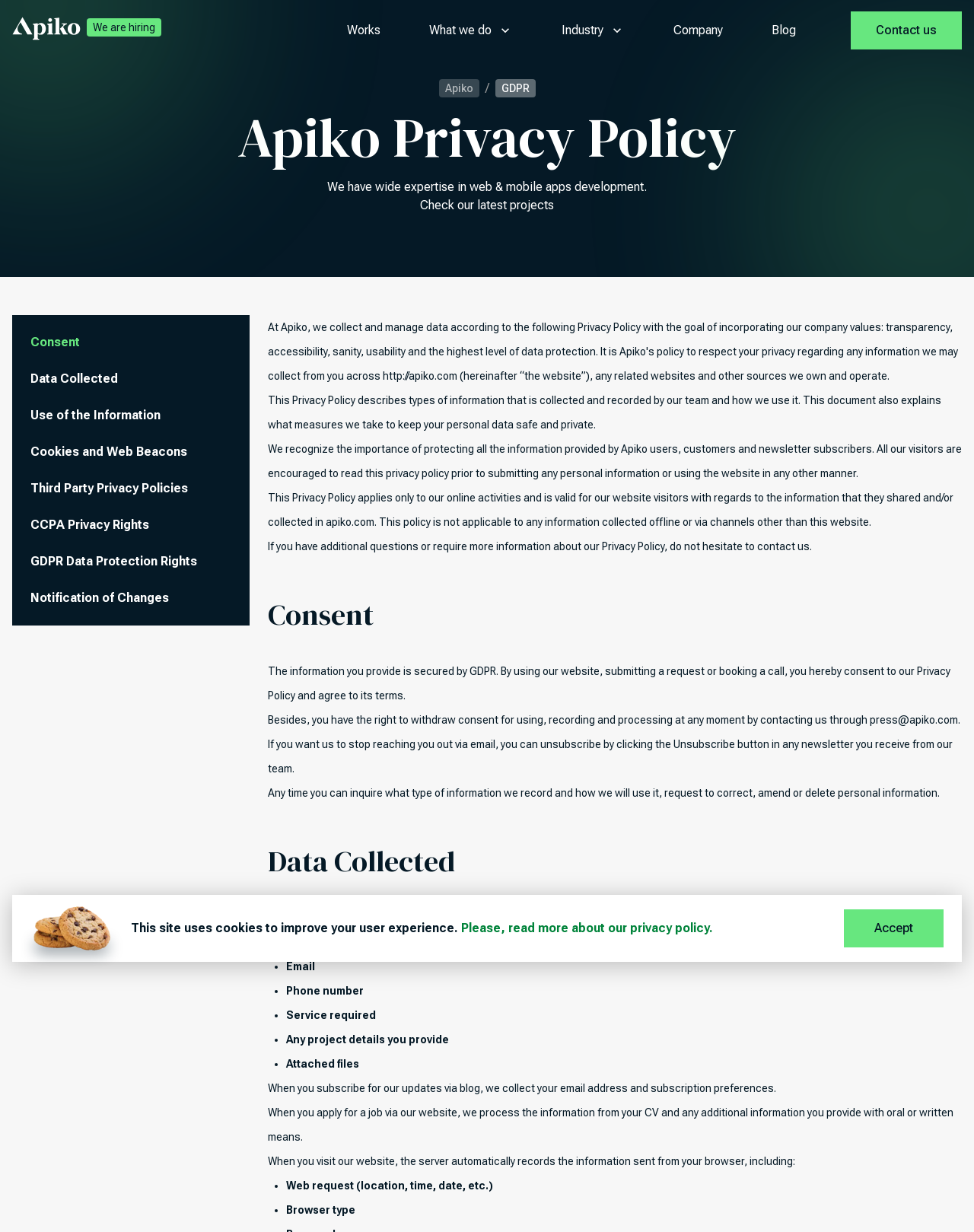What is the purpose of Apiko's privacy policy?
Please answer the question as detailed as possible.

The purpose of Apiko's privacy policy is to protect the information provided by users, customers, and newsletter subscribers, and to explain how the company collects, records, and uses personal data.